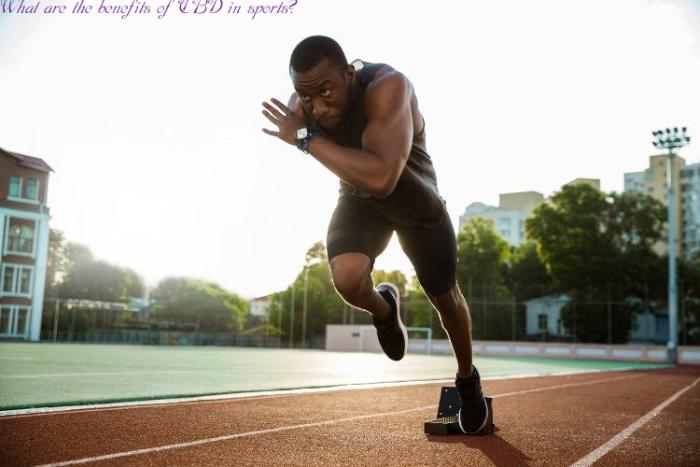Give a thorough description of the image, including any visible elements and their relationships.

In this dynamic image, a male athlete is captured in mid-sprint on a track, embodying the spirit of athleticism and competition. His intense focus is evident as he leans forward, driving his arms and legs in a powerful motion, showcasing both speed and determination. He is dressed in a sleek black athletic outfit, ready for training or competition, and wears a watch that suggests he is tracking his performance.

Above him, a caption reads, "What are the benefits of CBD in sports?" This implies a discussion about the potential advantages of cannabidiol for athletes, possibly relating to recovery, pain management, and overall performance enhancement. The background features a vibrant athletic field, with buildings and trees lining the edges, creating a lively but focused training environment. The combination of the athlete’s movement and the text prompts viewers to consider the intersection of sports and health, particularly the role of innovative wellness solutions in modern athletics.